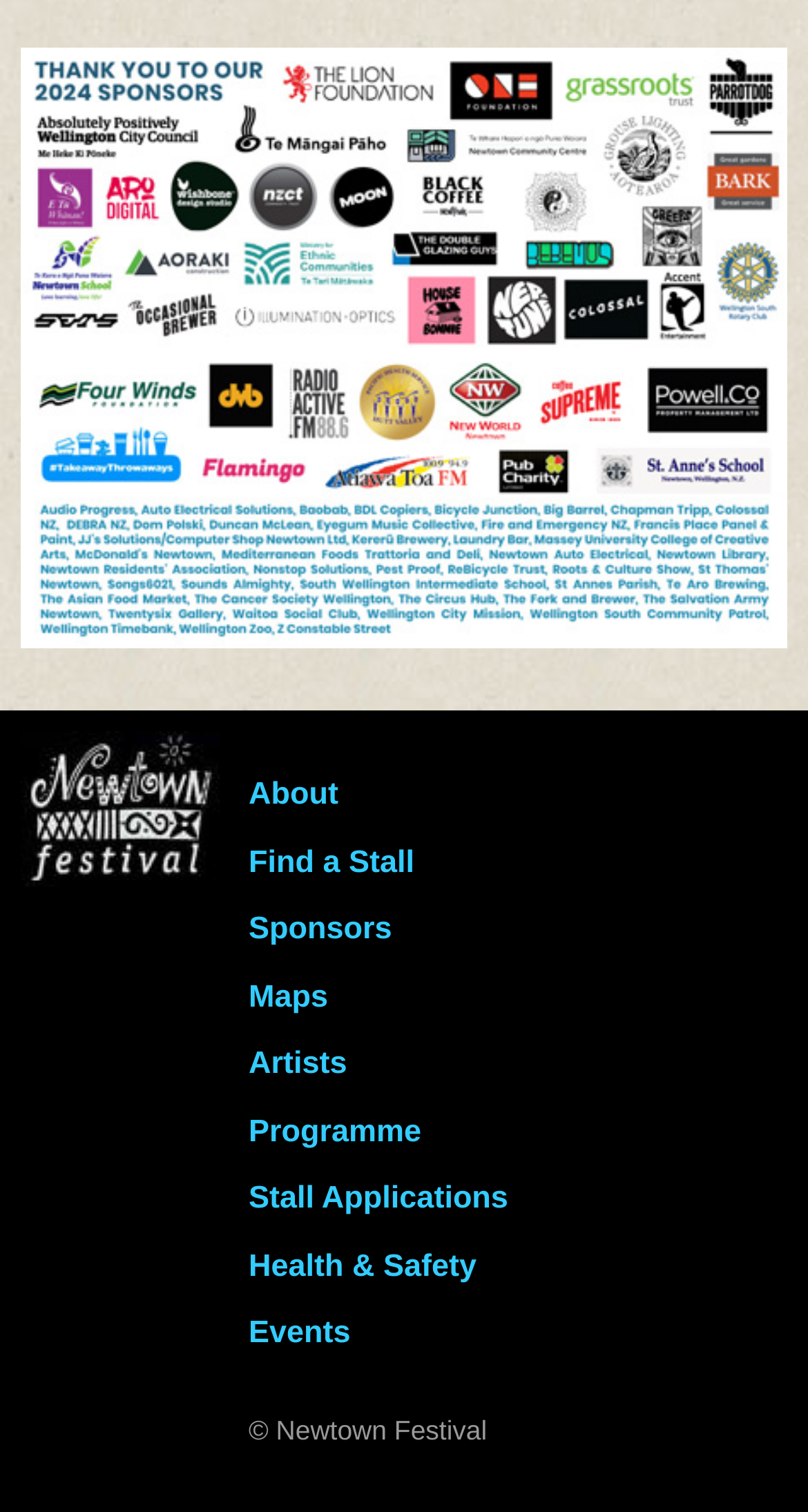Give a concise answer using one word or a phrase to the following question:
What is the first link on the webpage?

About